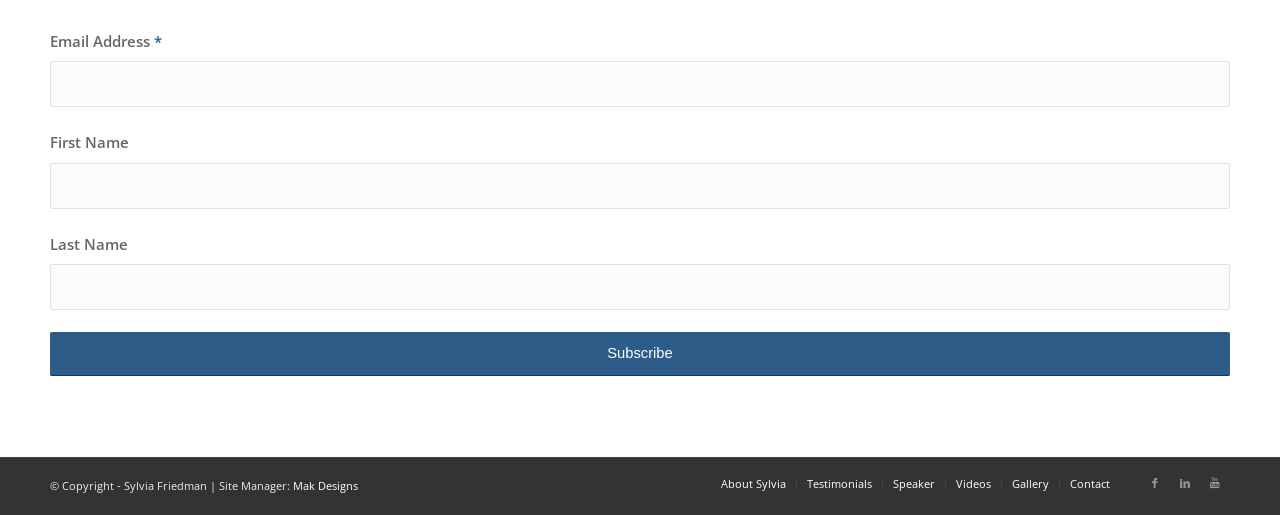Bounding box coordinates are specified in the format (top-left x, top-left y, bottom-right x, bottom-right y). All values are floating point numbers bounded between 0 and 1. Please provide the bounding box coordinate of the region this sentence describes: parent_node: Email Address * name="avia_0_1"

[0.039, 0.119, 0.961, 0.209]